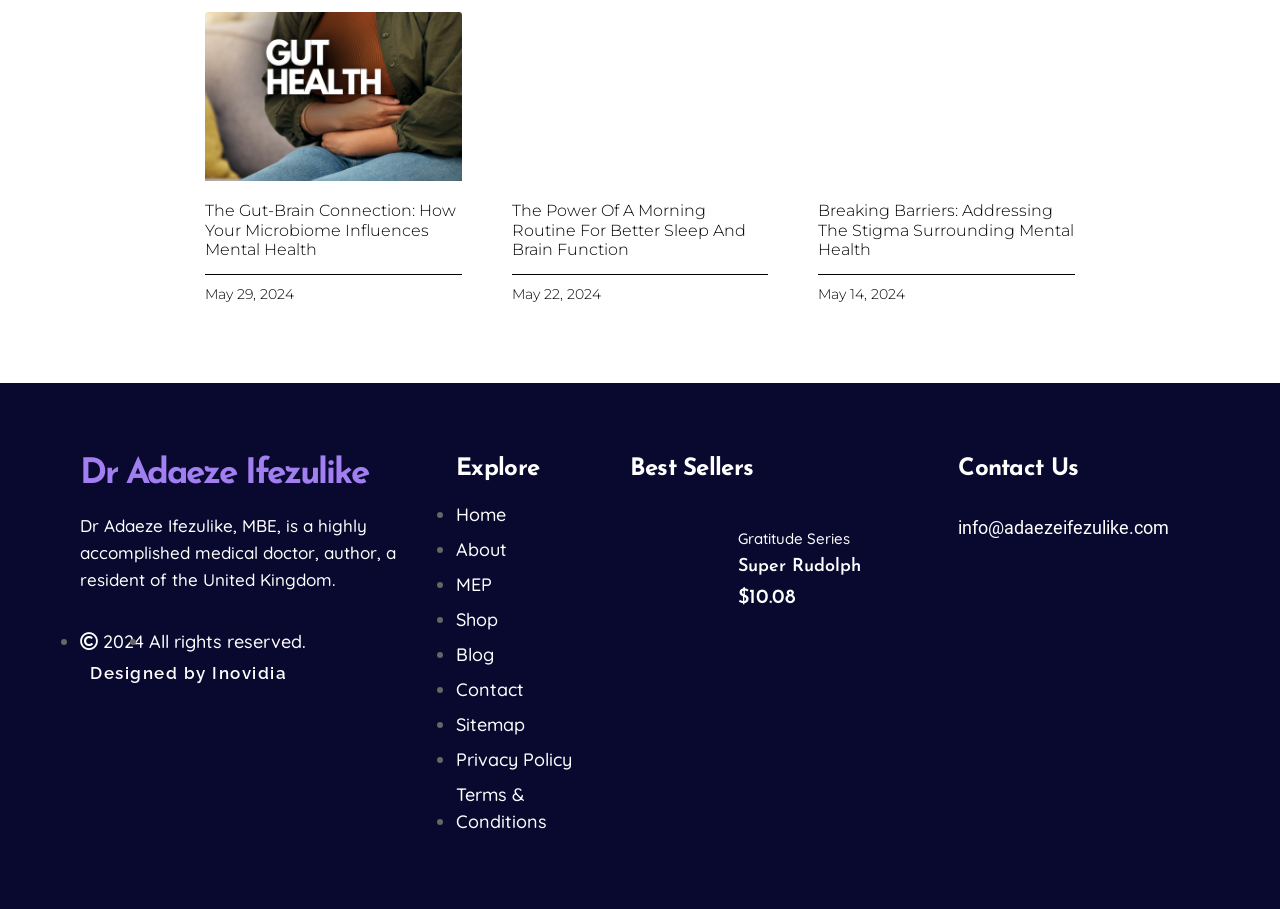Can you specify the bounding box coordinates of the area that needs to be clicked to fulfill the following instruction: "Learn about Dr Adaeze Ifezulike"?

[0.062, 0.503, 0.329, 0.542]